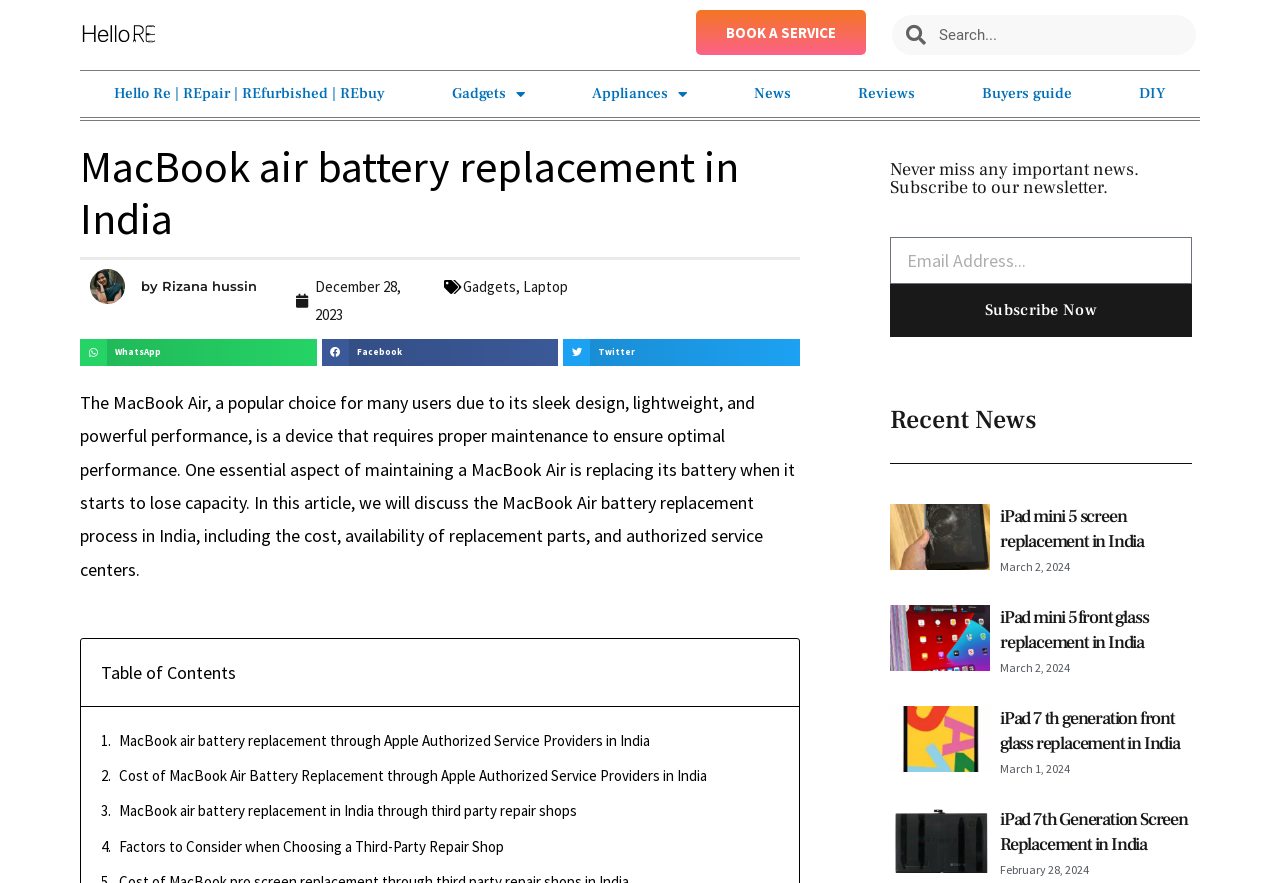Identify the bounding box coordinates of the area that should be clicked in order to complete the given instruction: "Read the article 'iPad mini 5 screen replacement in India'". The bounding box coordinates should be four float numbers between 0 and 1, i.e., [left, top, right, bottom].

[0.781, 0.571, 0.931, 0.628]